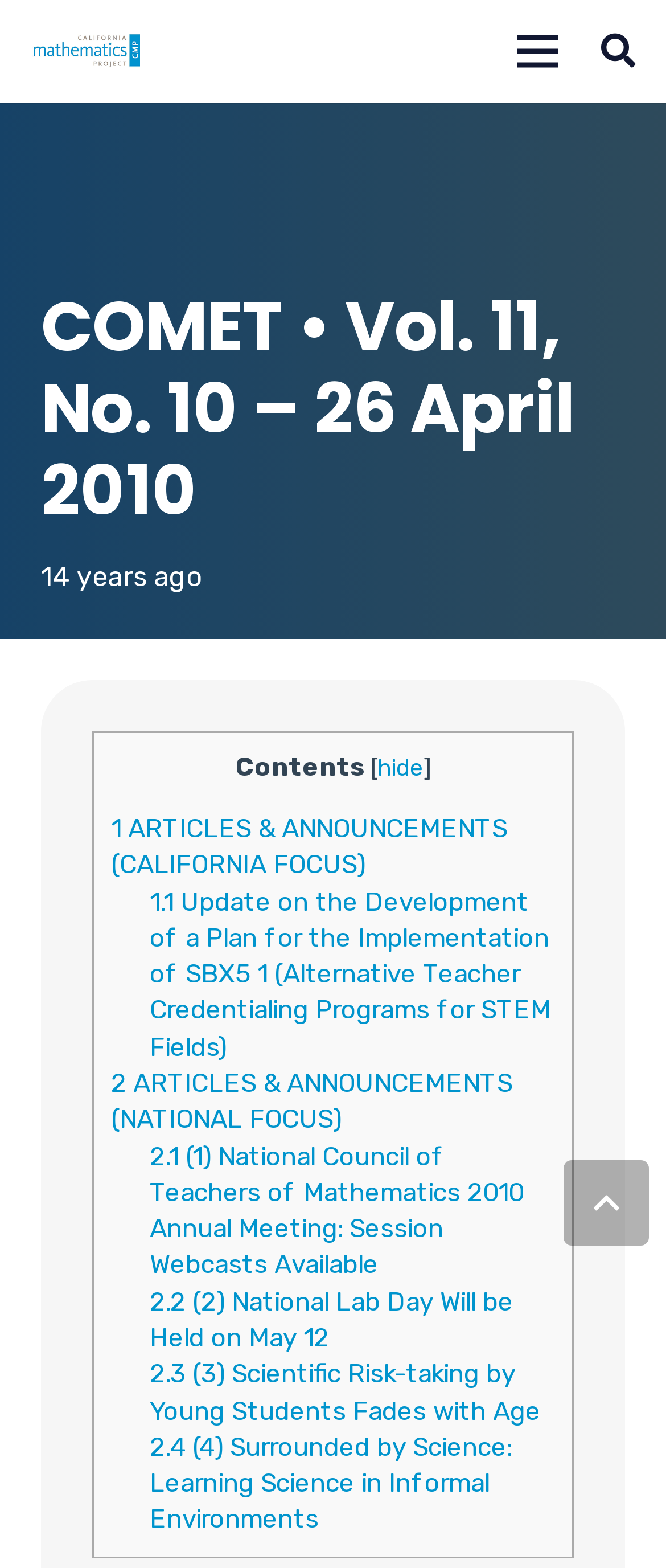Extract the bounding box for the UI element that matches this description: "Print On Demand (POD)".

None